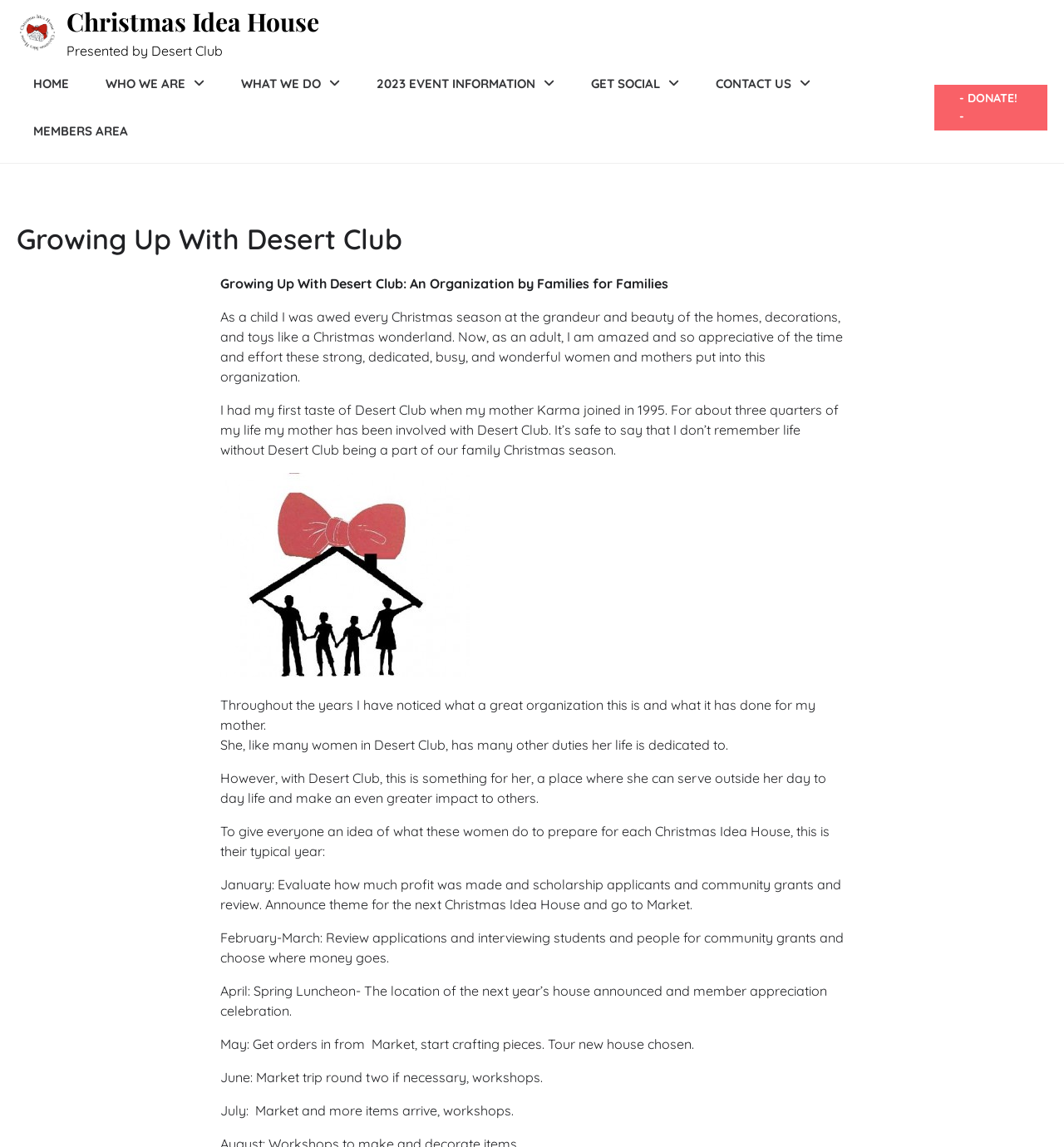Refer to the image and offer a detailed explanation in response to the question: What is the purpose of Desert Club for the author's mother?

The answer can be found in the text 'However, with Desert Club, this is something for her, a place where she can serve outside her day to day life and make an even greater impact to others.'. This sentence describes the purpose of Desert Club for the author's mother, which is to serve and make an impact beyond her daily life.